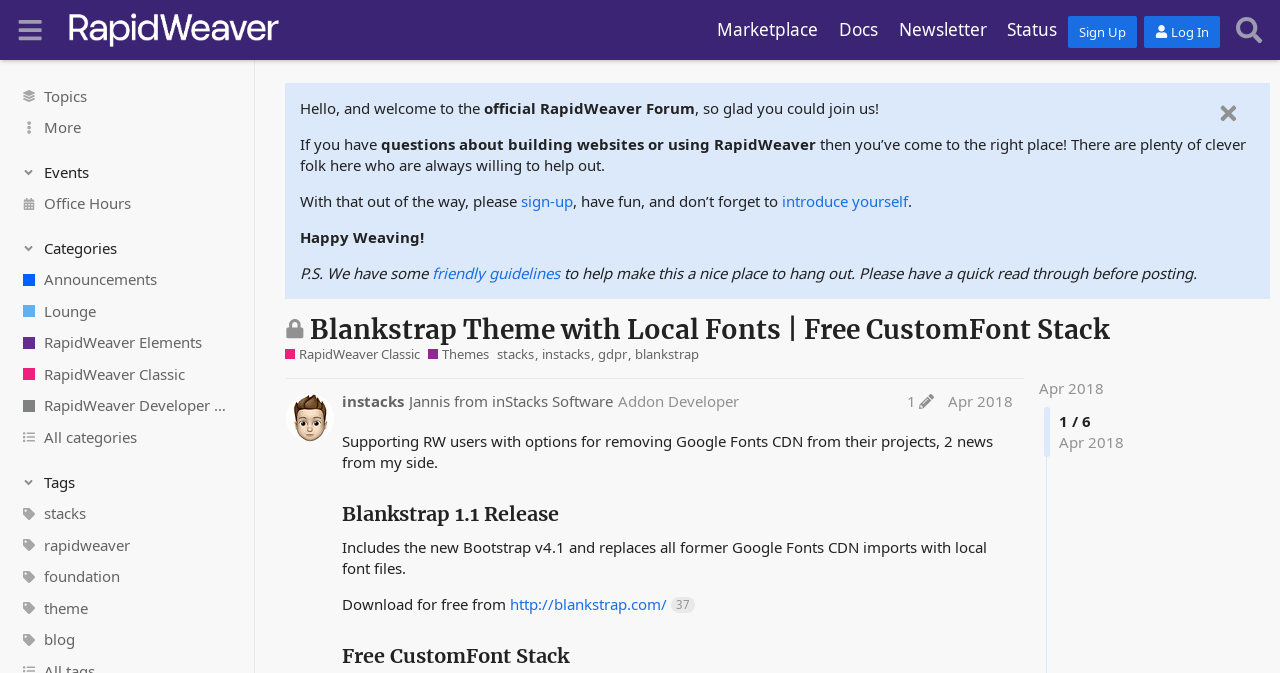Using the given element description, provide the bounding box coordinates (top-left x, top-left y, bottom-right x, bottom-right y) for the corresponding UI element in the screenshot: RapidWeaver Developer Network

[0.0, 0.58, 0.199, 0.627]